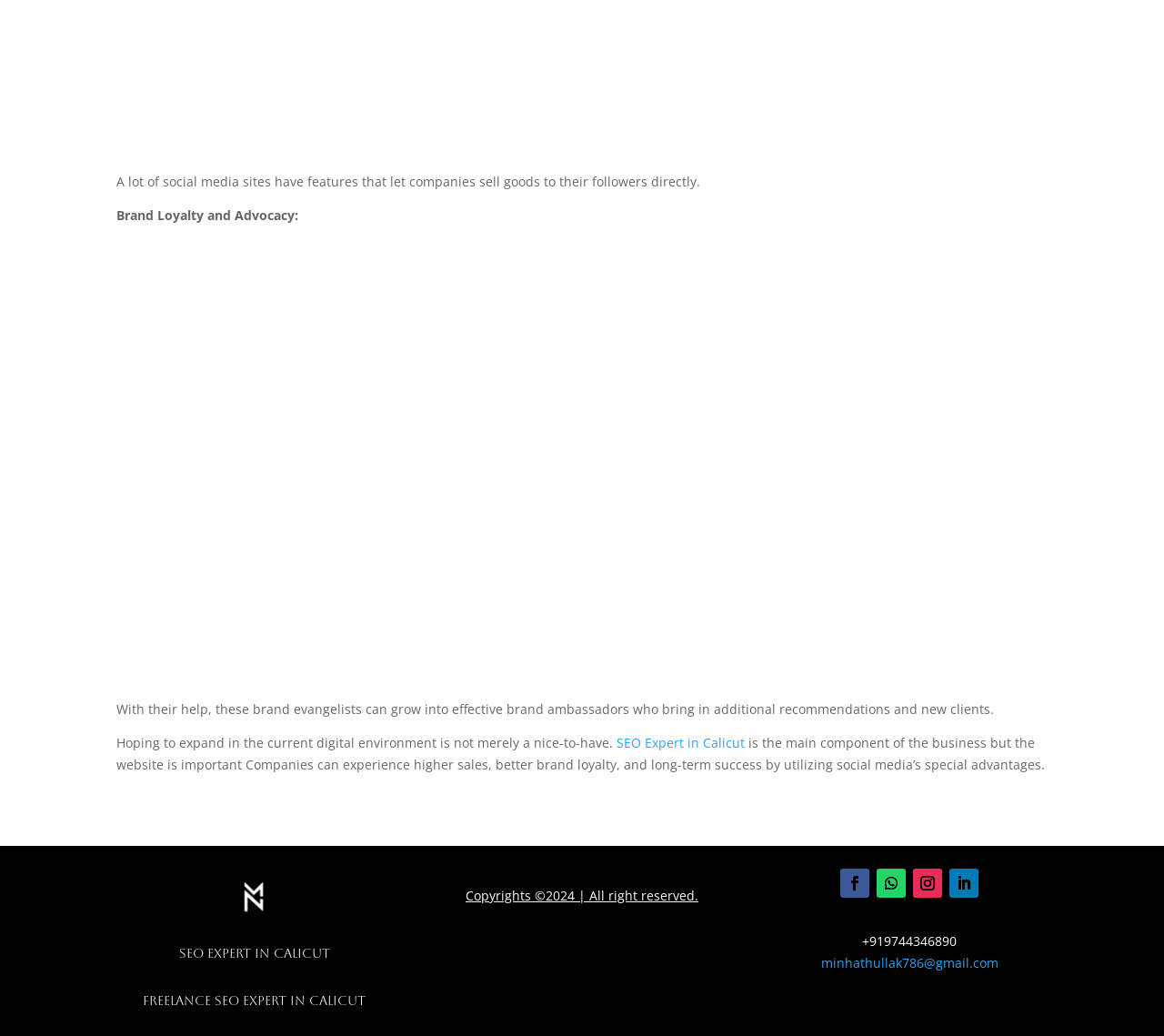What is the contact email of the SEO expert?
Using the details shown in the screenshot, provide a comprehensive answer to the question.

The contact email of the SEO expert is minhathullak786@gmail.com, which is provided at the bottom of the webpage.